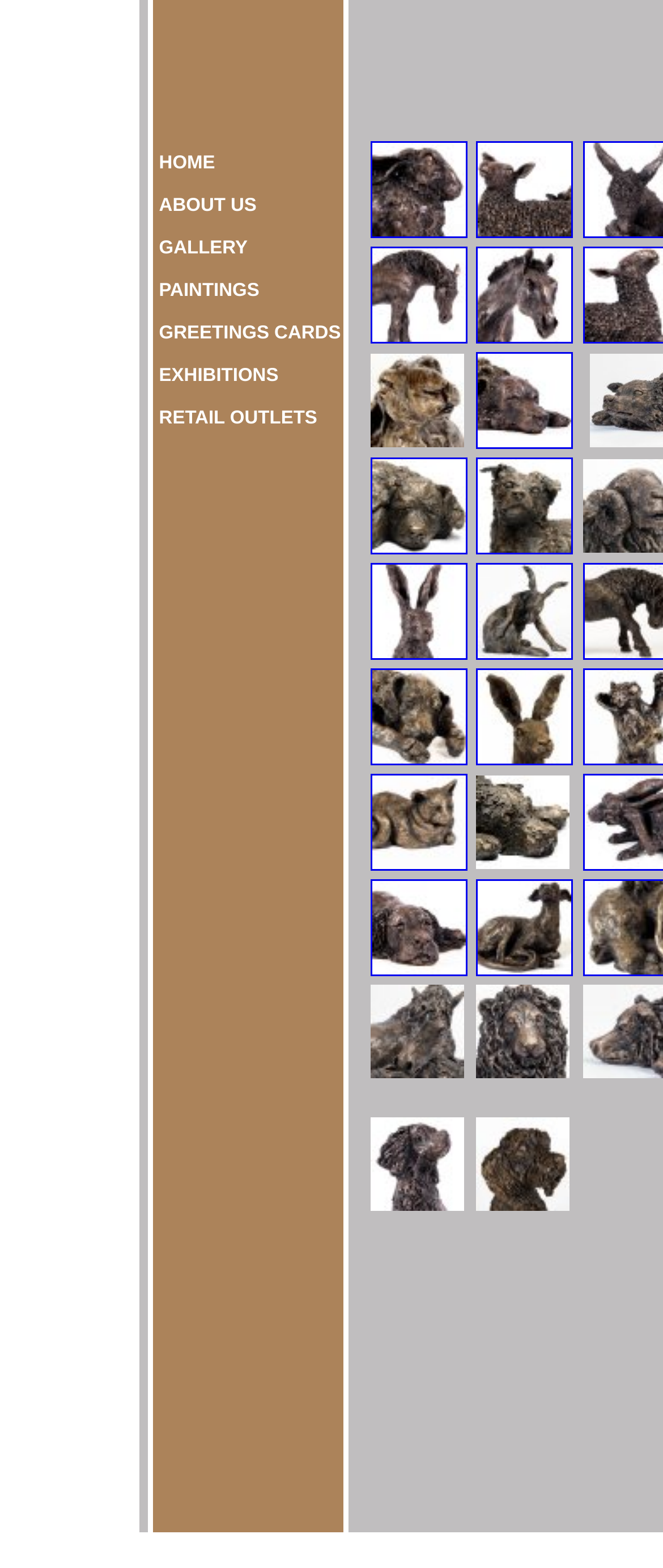Answer in one word or a short phrase: 
What is the main navigation menu?

HOME ABOUT US GALLERY